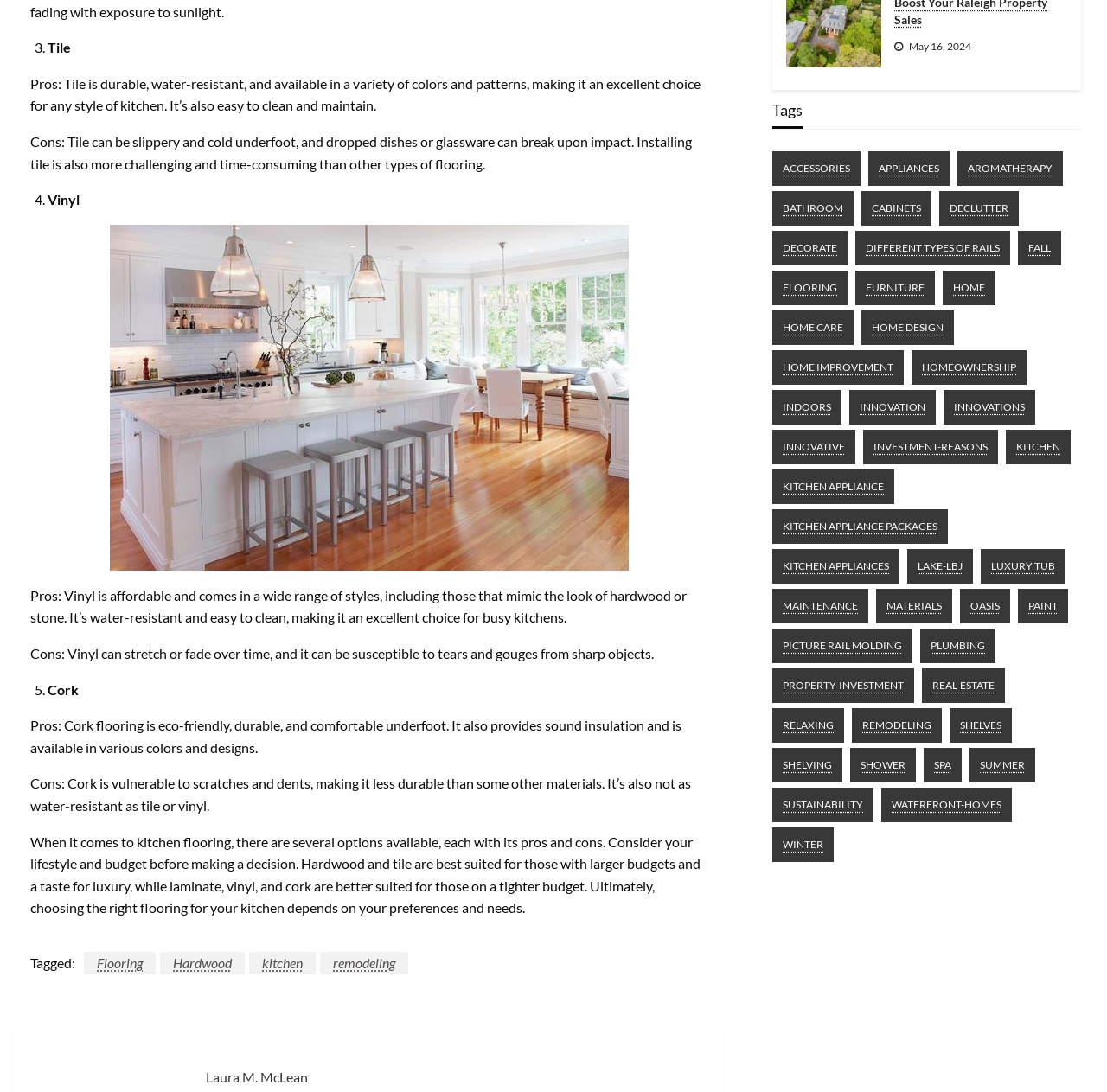Using the provided description Home Care, find the bounding box coordinates for the UI element. Provide the coordinates in (top-left x, top-left y, bottom-right x, bottom-right y) format, ensuring all values are between 0 and 1.

[0.698, 0.285, 0.771, 0.316]